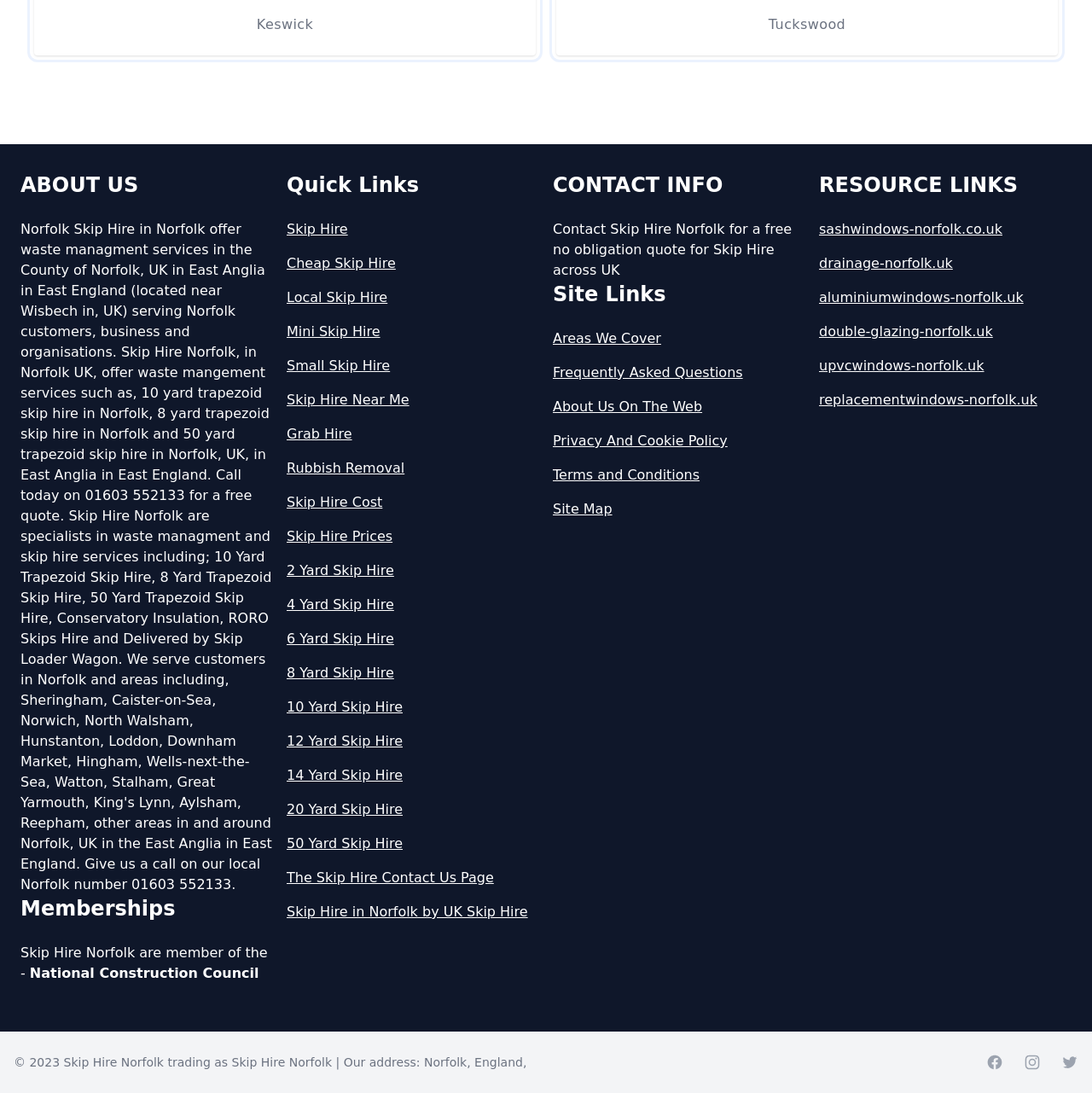Find the bounding box coordinates of the clickable region needed to perform the following instruction: "Read 'Skip Hire Norfolk are member of the -'". The coordinates should be provided as four float numbers between 0 and 1, i.e., [left, top, right, bottom].

[0.019, 0.864, 0.245, 0.898]